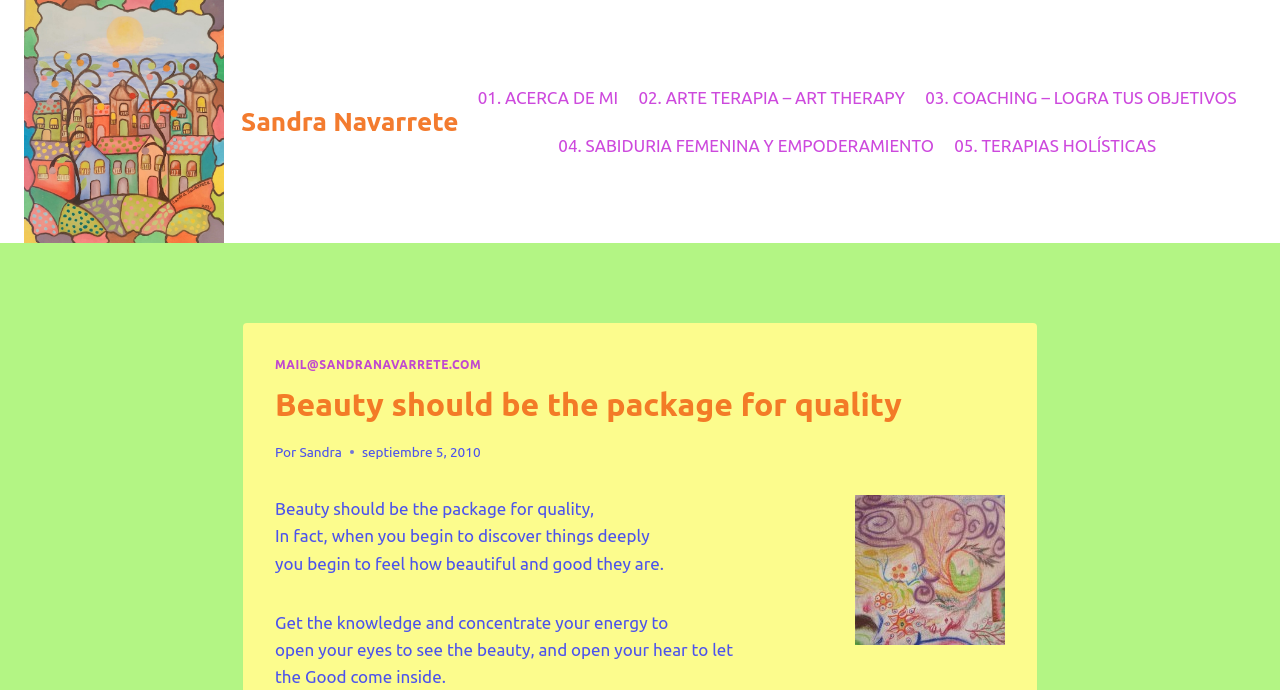Using the description "05. TERAPIAS HOLÍSTICAS", predict the bounding box of the relevant HTML element.

[0.738, 0.176, 0.911, 0.245]